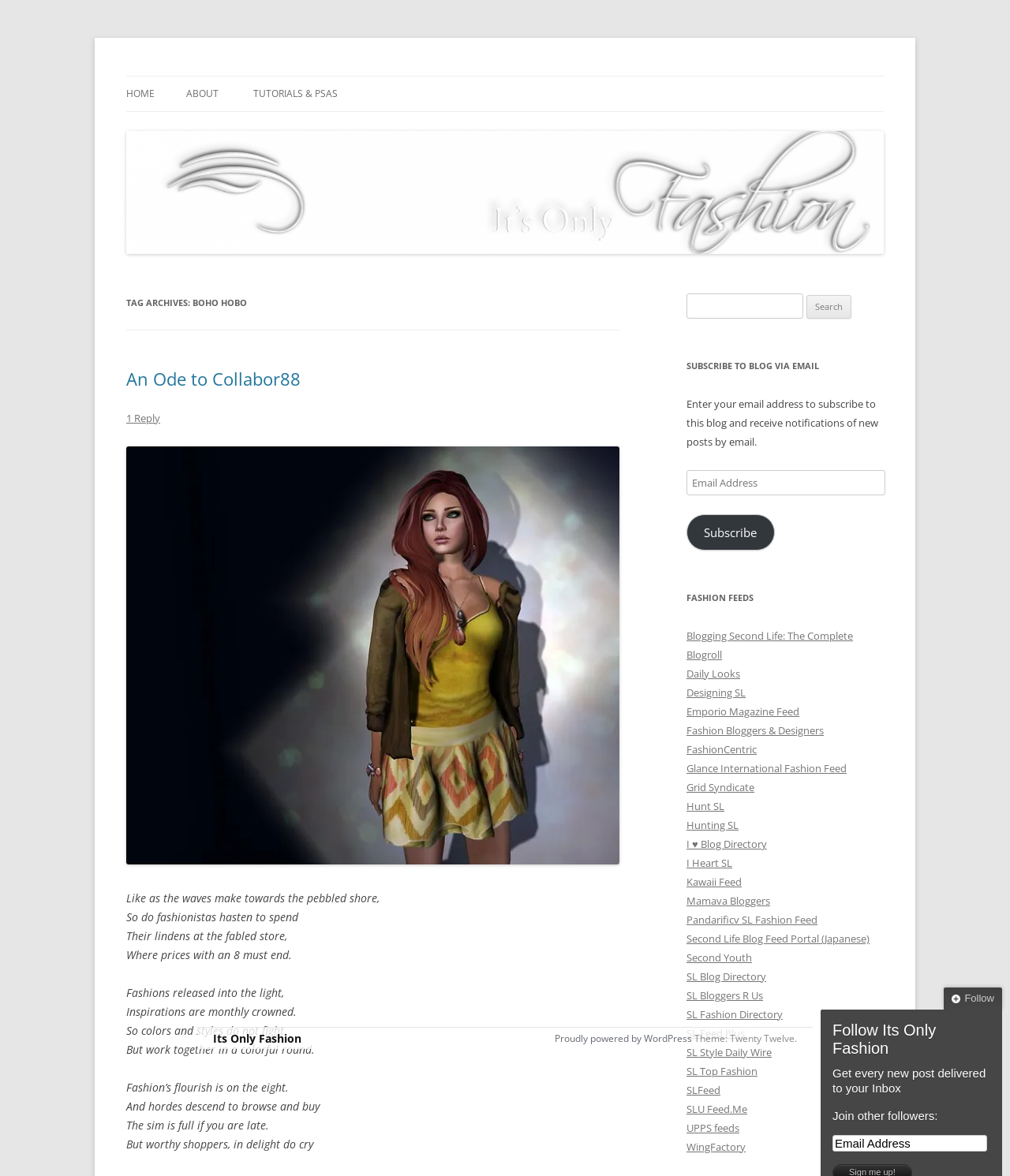Determine the coordinates of the bounding box that should be clicked to complete the instruction: "Search for a keyword". The coordinates should be represented by four float numbers between 0 and 1: [left, top, right, bottom].

[0.68, 0.25, 0.875, 0.271]